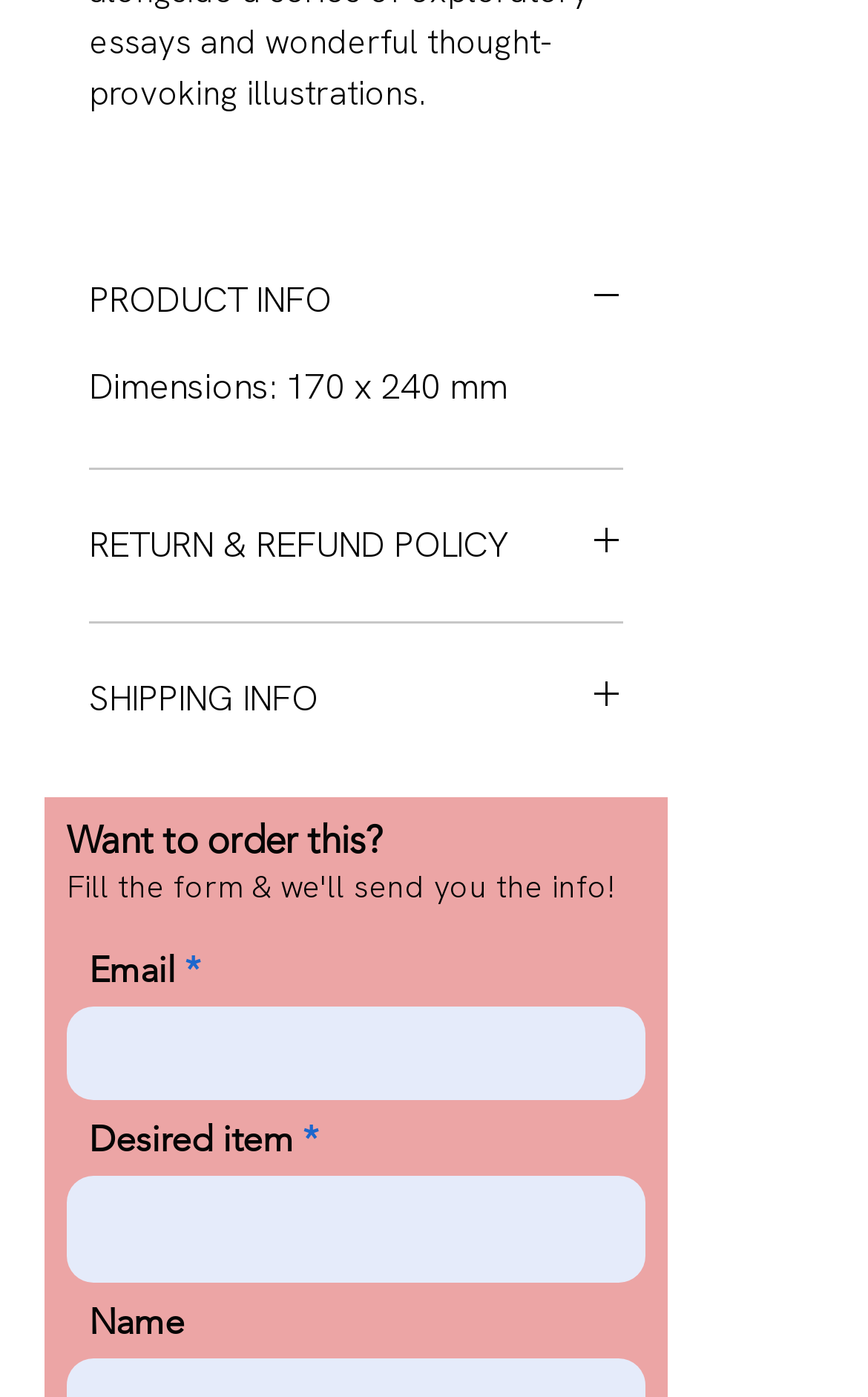What is the required information to fill the form?
Your answer should be a single word or phrase derived from the screenshot.

Email, Desired item, Name